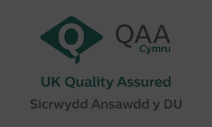What does the image signify in educational institutions?
From the details in the image, provide a complete and detailed answer to the question.

The image signifies a recognized benchmark for quality in educational institutions, reinforcing the credibility and trust placed in the organization's standards, as it is a certification that emphasizes the commitment to maintaining high educational standards.